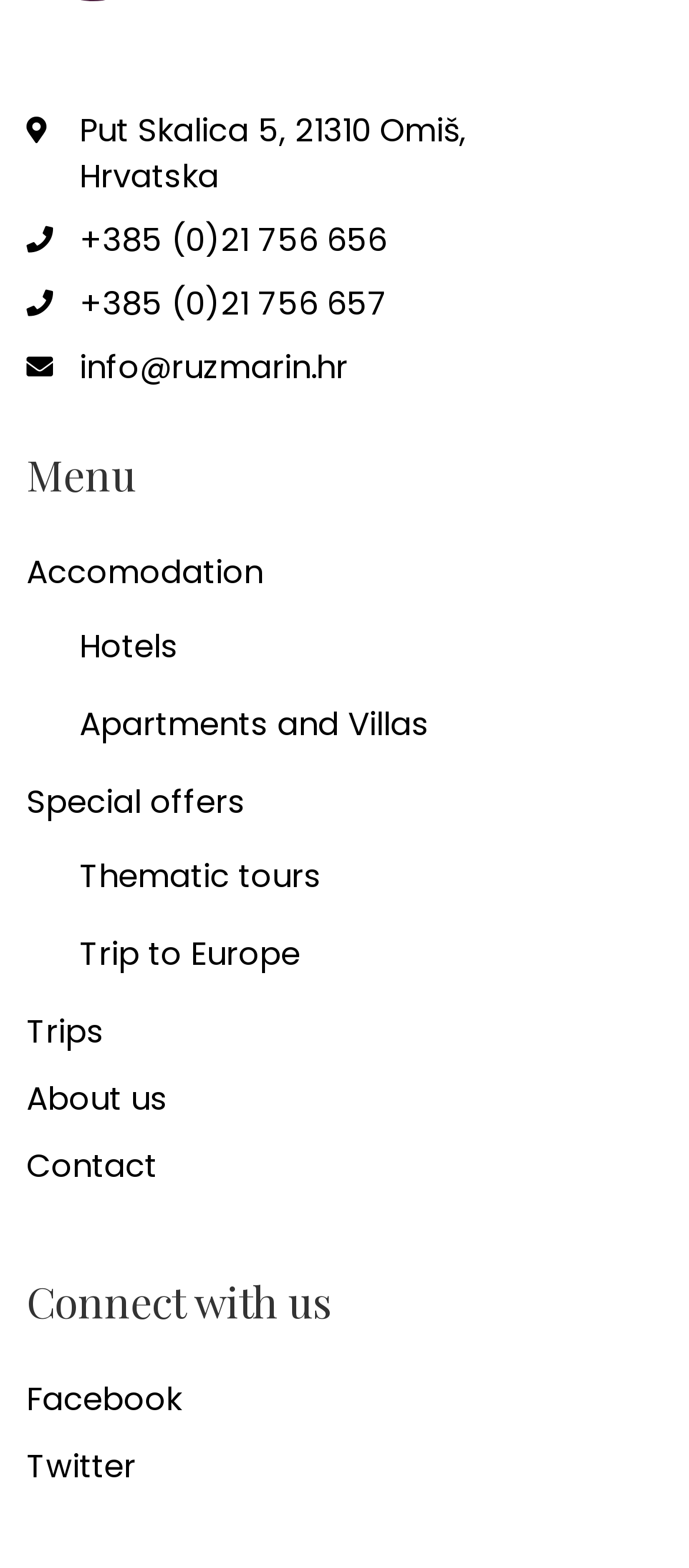Locate the bounding box coordinates of the clickable area needed to fulfill the instruction: "View contact information".

[0.038, 0.722, 0.962, 0.765]